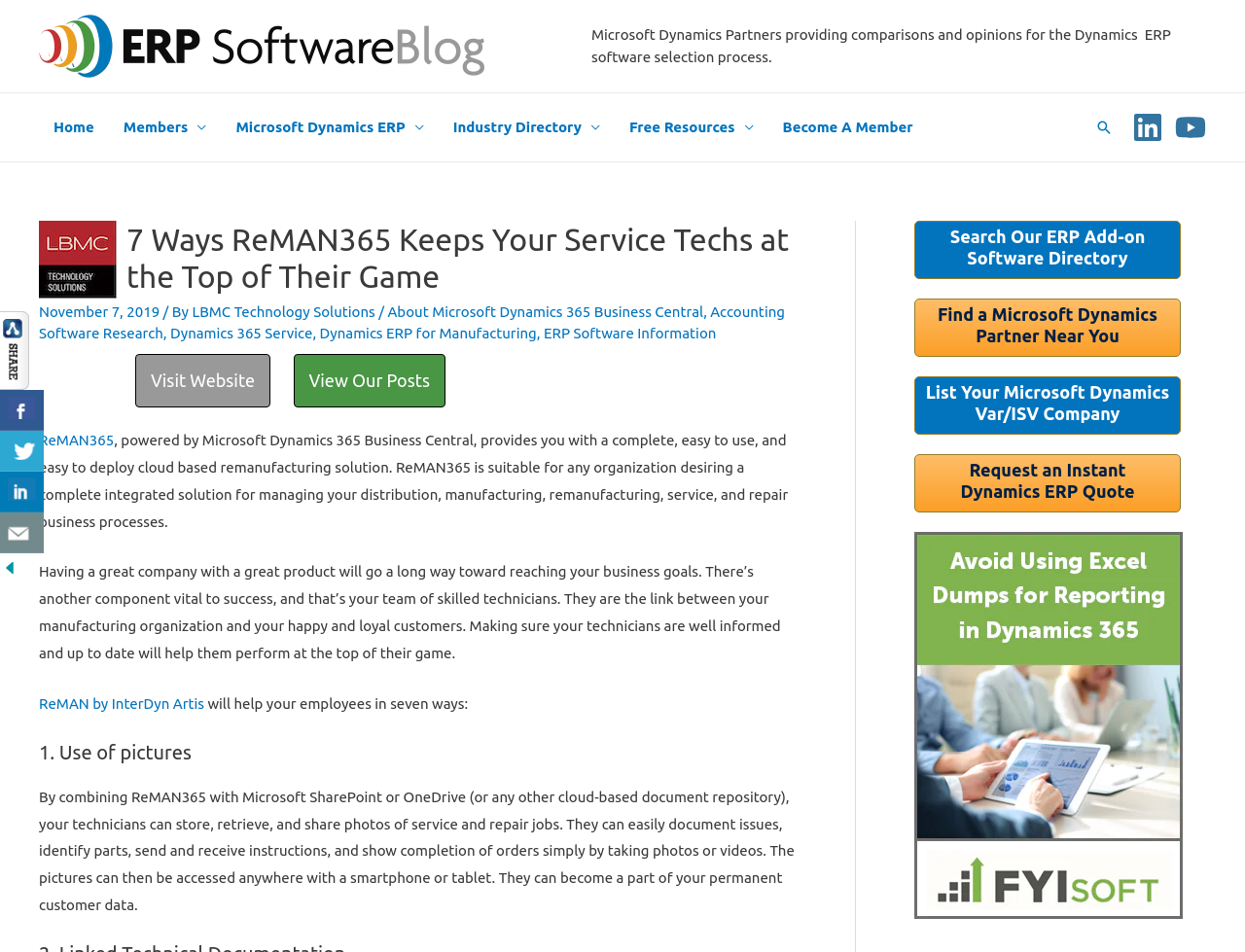Please find and report the bounding box coordinates of the element to click in order to perform the following action: "Visit the ERP Software Blog". The coordinates should be expressed as four float numbers between 0 and 1, in the format [left, top, right, bottom].

[0.031, 0.038, 0.389, 0.056]